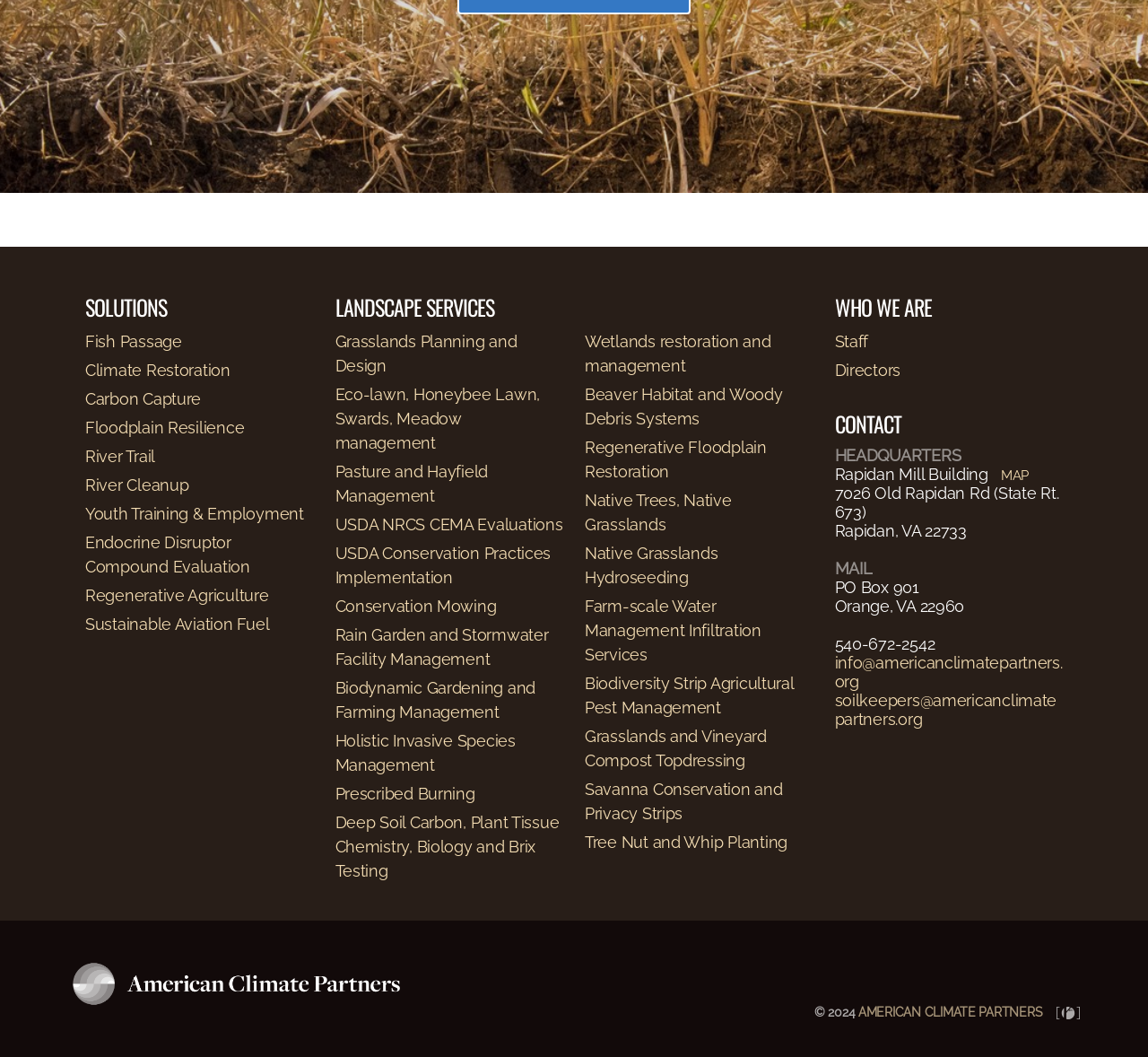Please provide a one-word or short phrase answer to the question:
Who developed the website?

Birch Studio